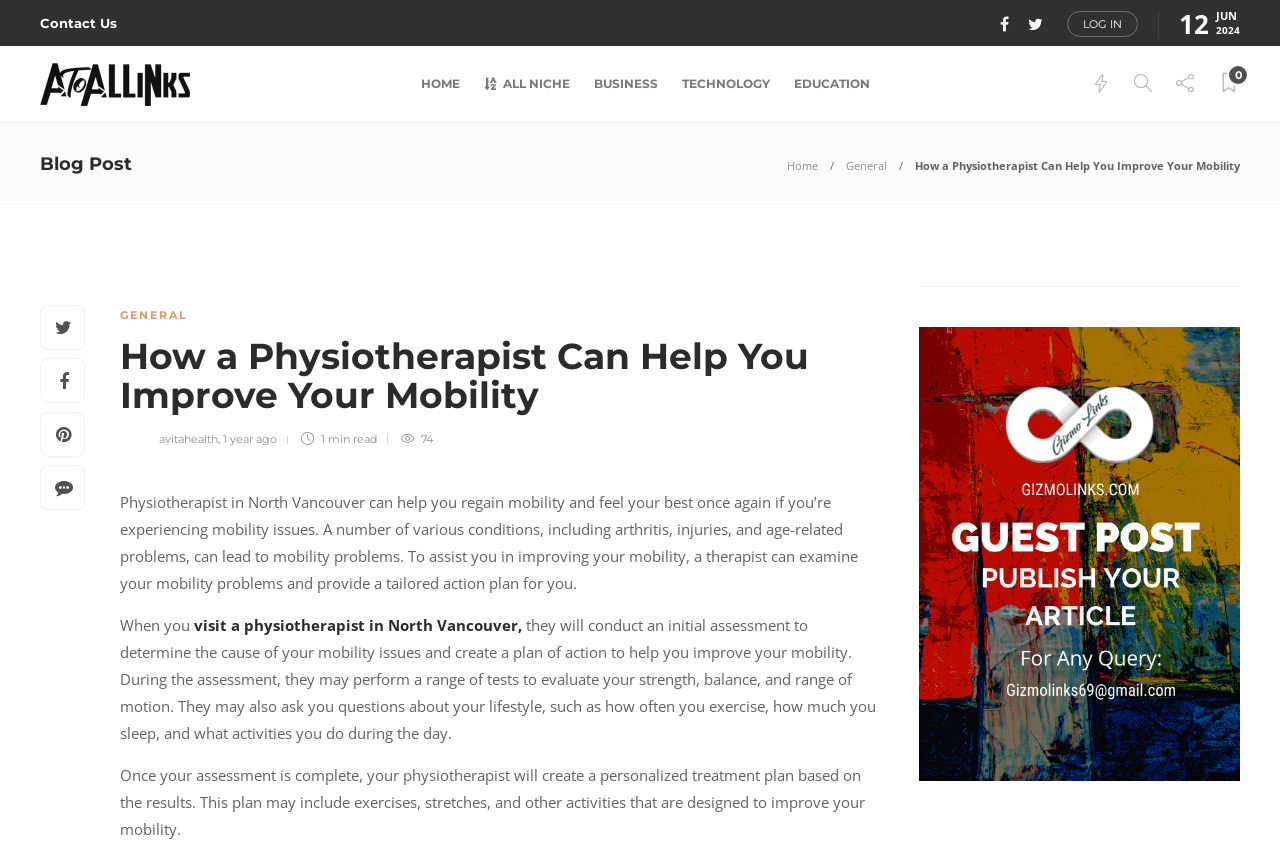Can you provide the bounding box coordinates for the element that should be clicked to implement the instruction: "Visit AtoAllinks homepage"?

[0.031, 0.074, 0.148, 0.124]